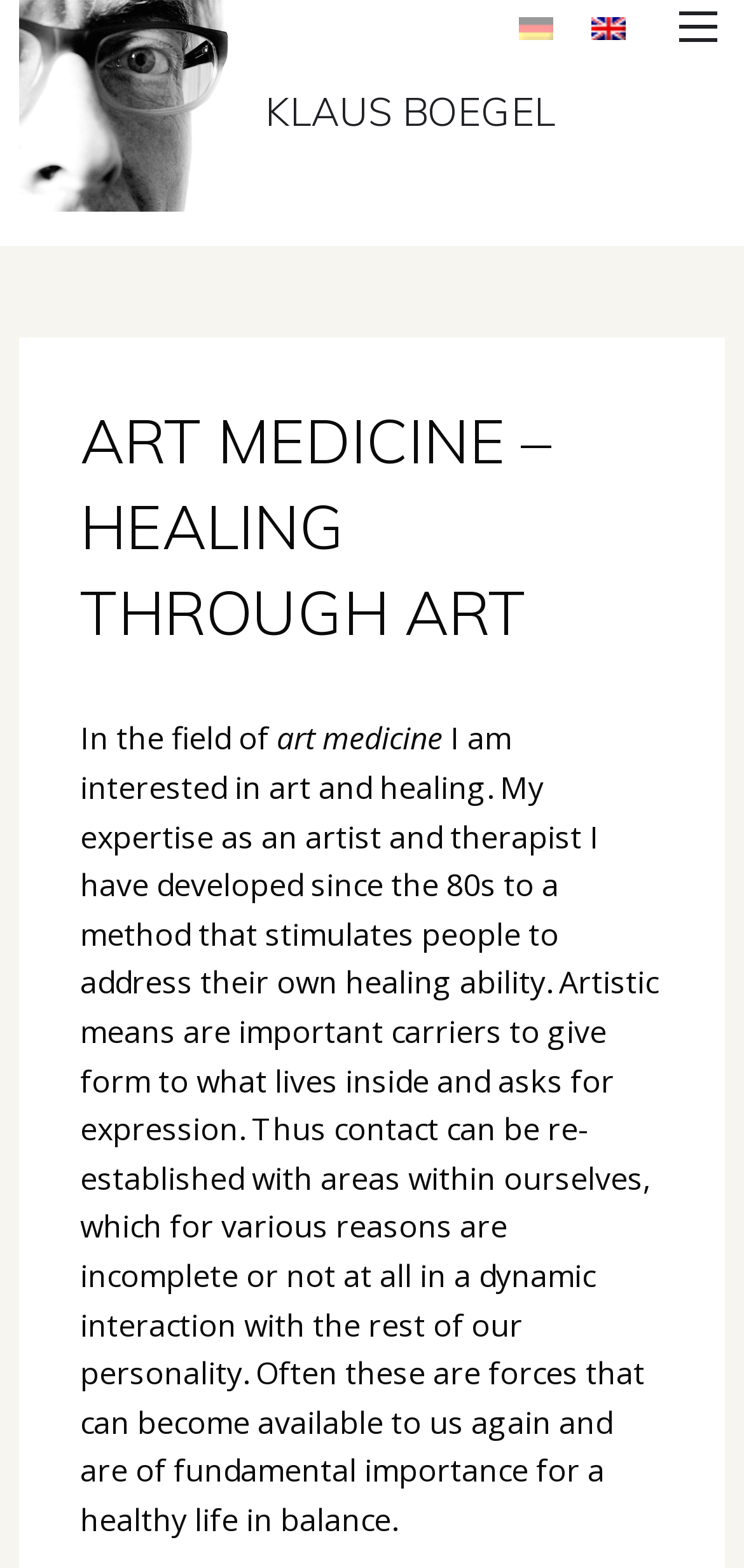What is the name of the person associated with art medicine?
Please use the image to provide a one-word or short phrase answer.

Klaus Boegel